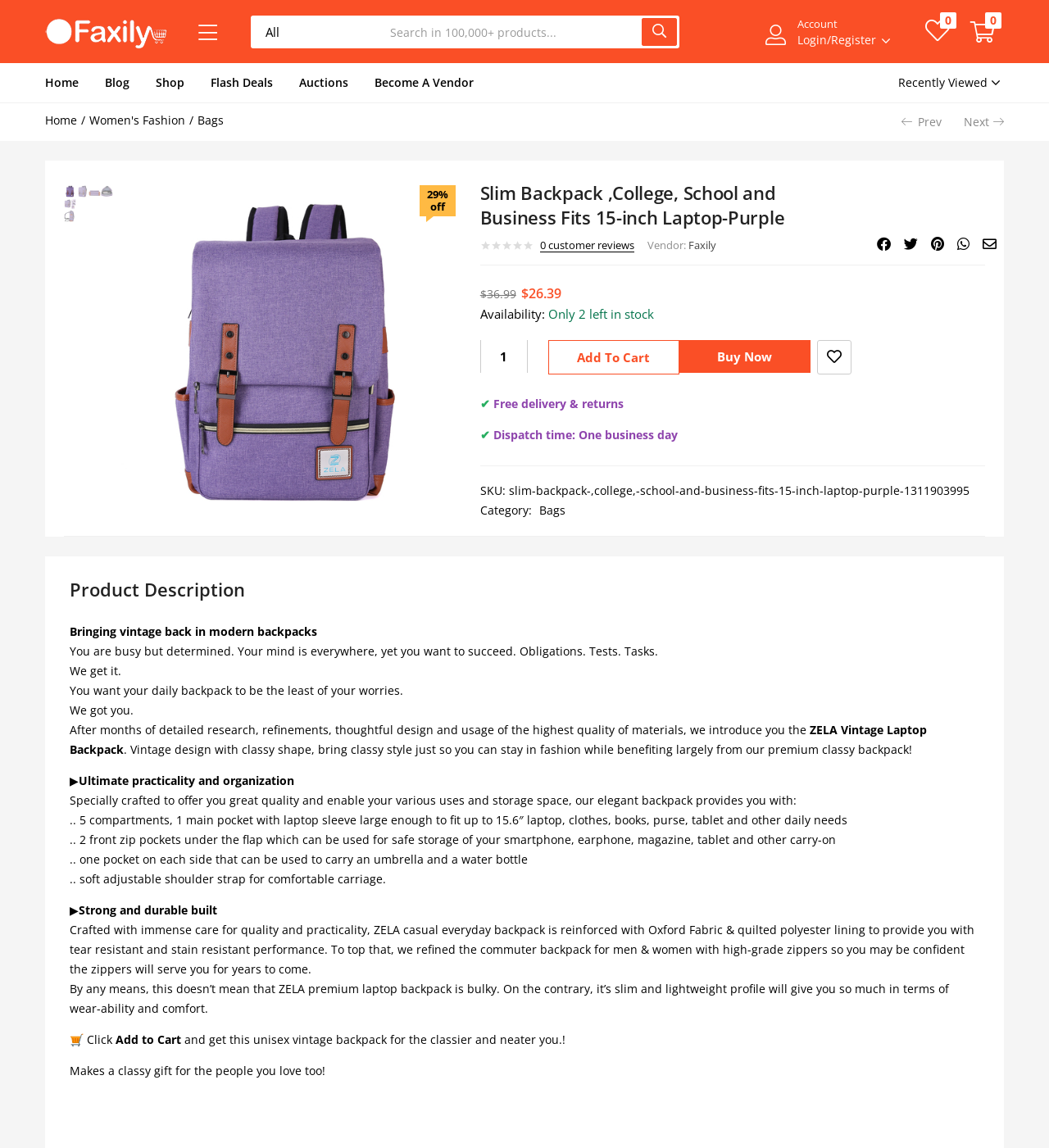Convey a detailed summary of the webpage, mentioning all key elements.

This webpage is an e-commerce product page for a purple slim backpack designed for college, school, and business use. At the top, there is a navigation menu with links to "Home", "Blog", "Shop", "Flash Deals", "Auctions", and "Become A Vendor". Below the navigation menu, there is a search bar with a combobox and a button to submit the search query.

On the left side of the page, there is a section displaying recently viewed items, with a heading and links to the viewed products. Below this section, there are links to various categories, including "Home", "Women's Fashion", "Bags", and more.

The main content of the page is dedicated to the product description and details. There is a large heading displaying the product name, "Slim Backpack, College, School and Business Fits 15-inch Laptop-Purple", followed by a product image and a section showing the product's availability, with a spinbutton to select the quantity and buttons to "Add To Cart" and "Buy Now".

Below the product details, there is a section describing the product's features, including free delivery and returns, dispatch time, and product category. The product description is divided into several paragraphs, highlighting the product's design, practicality, and durability. The description also mentions the product's compartments, pockets, and adjustable shoulder strap.

Throughout the page, there are various buttons and links, including a wishlist button, links to customer reviews, and social media links. At the bottom of the page, there is a call-to-action to "Add to Cart" and a mention that the product makes a great gift.